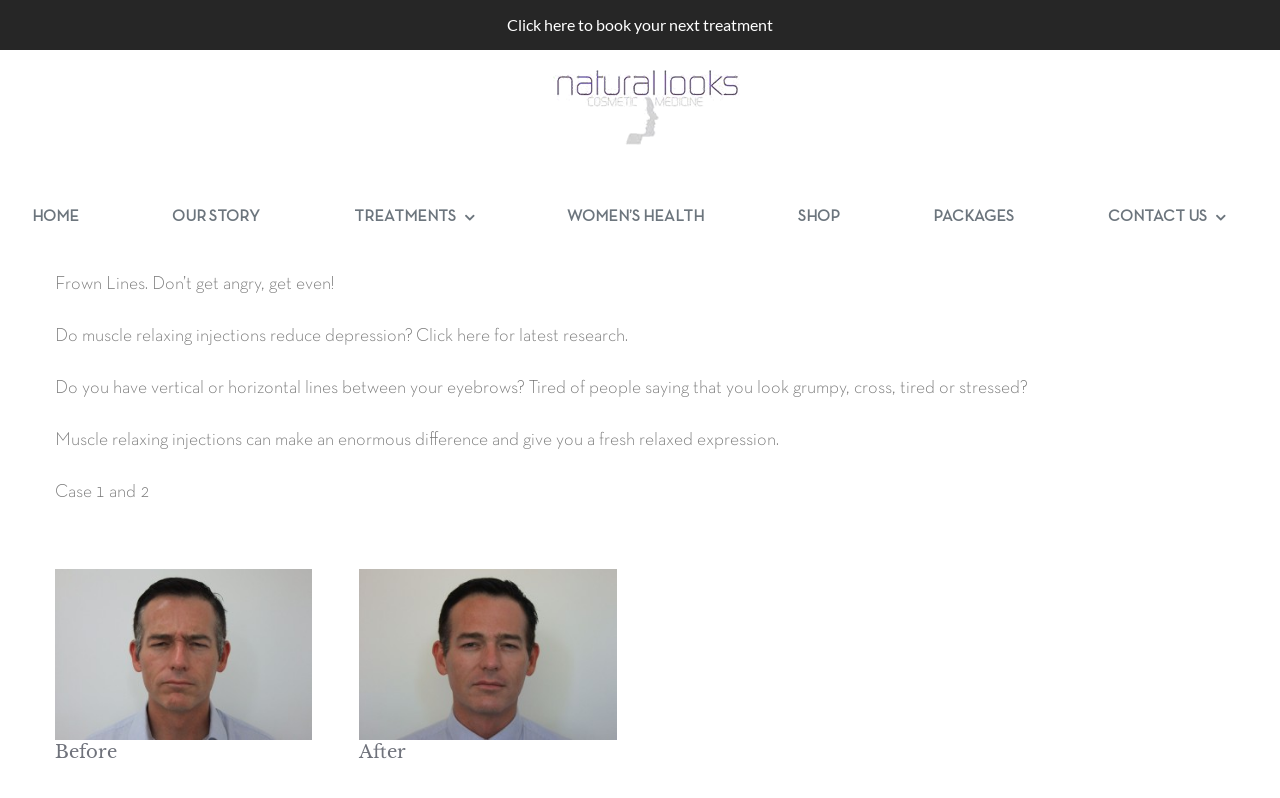Locate the UI element described by Contact Us in the provided webpage screenshot. Return the bounding box coordinates in the format (top-left x, top-left y, bottom-right x, bottom-right y), ensuring all values are between 0 and 1.

[0.866, 0.252, 0.957, 0.292]